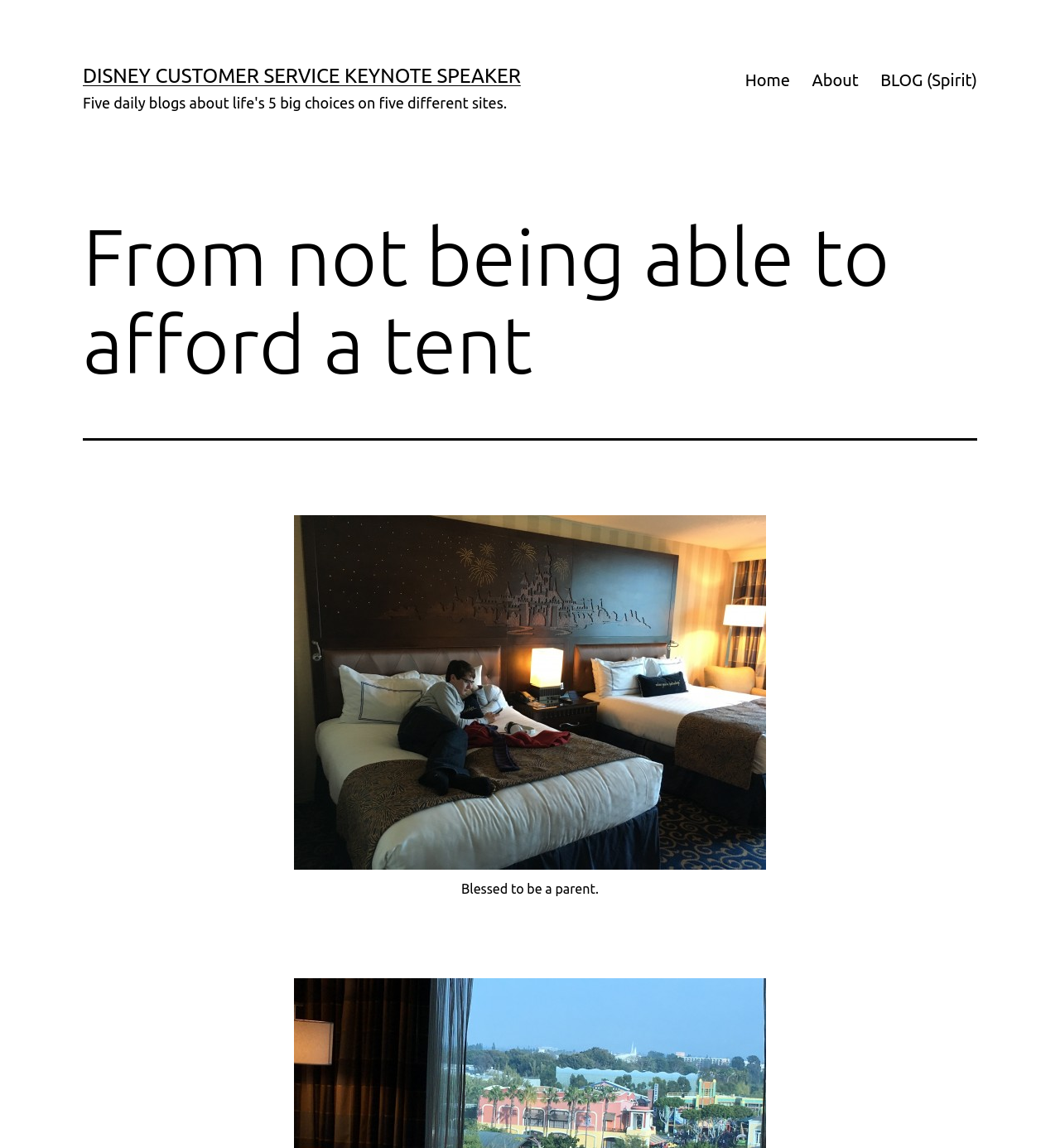Produce an extensive caption that describes everything on the webpage.

The webpage is about a Disney Customer Service Keynote Speaker who has a personal story of overcoming financial struggles. At the top left of the page, there is a prominent link with the title "DISNEY CUSTOMER SERVICE KEYNOTE SPEAKER". 

To the right of this link, there is a primary navigation menu with three links: "Home", "About", and "BLOG (Spirit)". 

Below the navigation menu, there is a header section with a heading that reads "From not being able to afford a tent". 

Below the header, there is a figure with an image of a Disneyland Hotel room, accompanied by a link with the same description. The image is positioned to the left of the page, taking up about half of the width. 

Below the image, there is a figcaption with a short text that reads "Blessed to be a parent." This text is positioned to the right of the image. 

There is also a small, non-descriptive text element below the figcaption, but it does not contain any meaningful information.